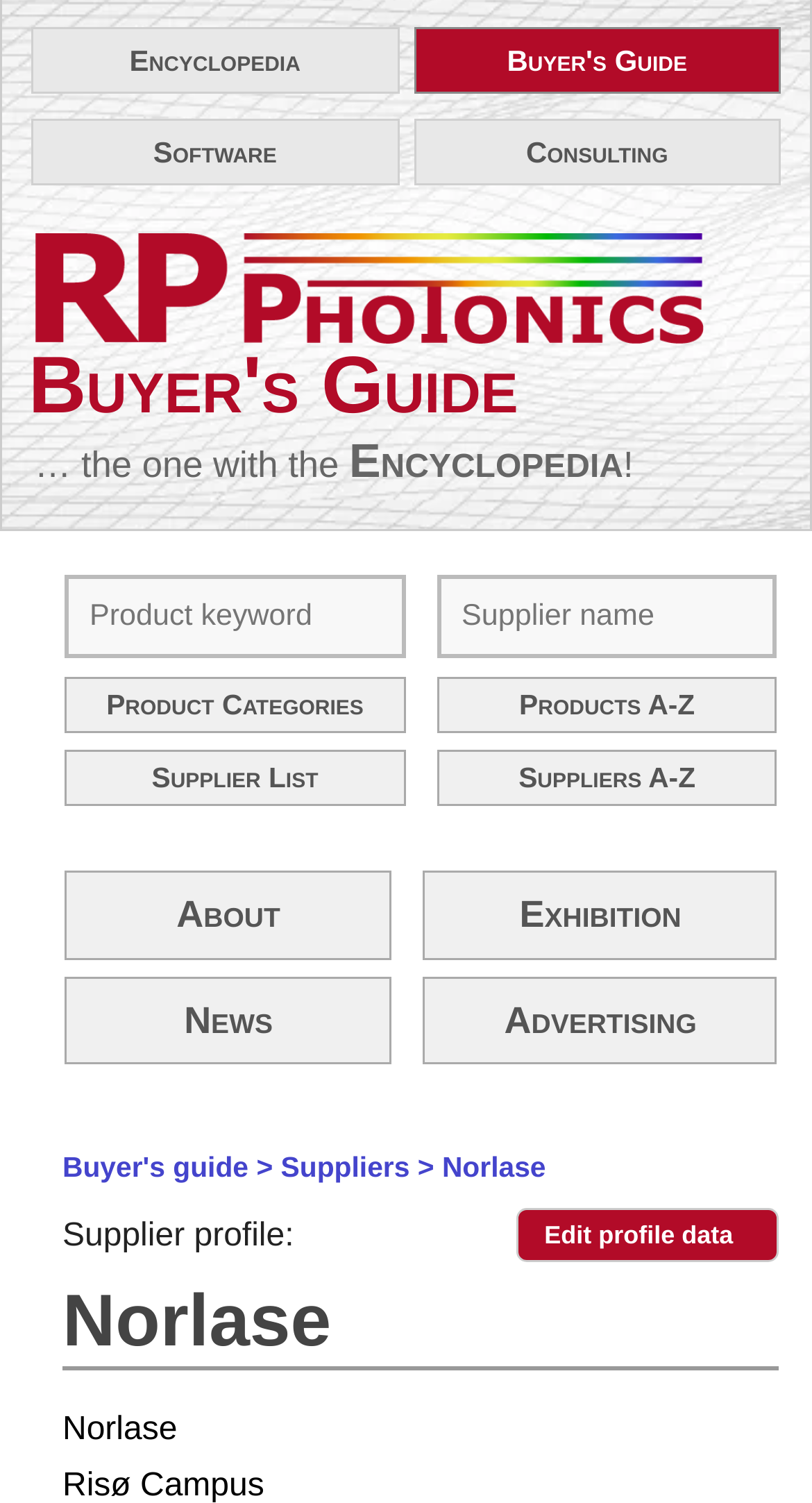Please provide a brief answer to the following inquiry using a single word or phrase:
What is the category of the product 'Software'?

Product Categories